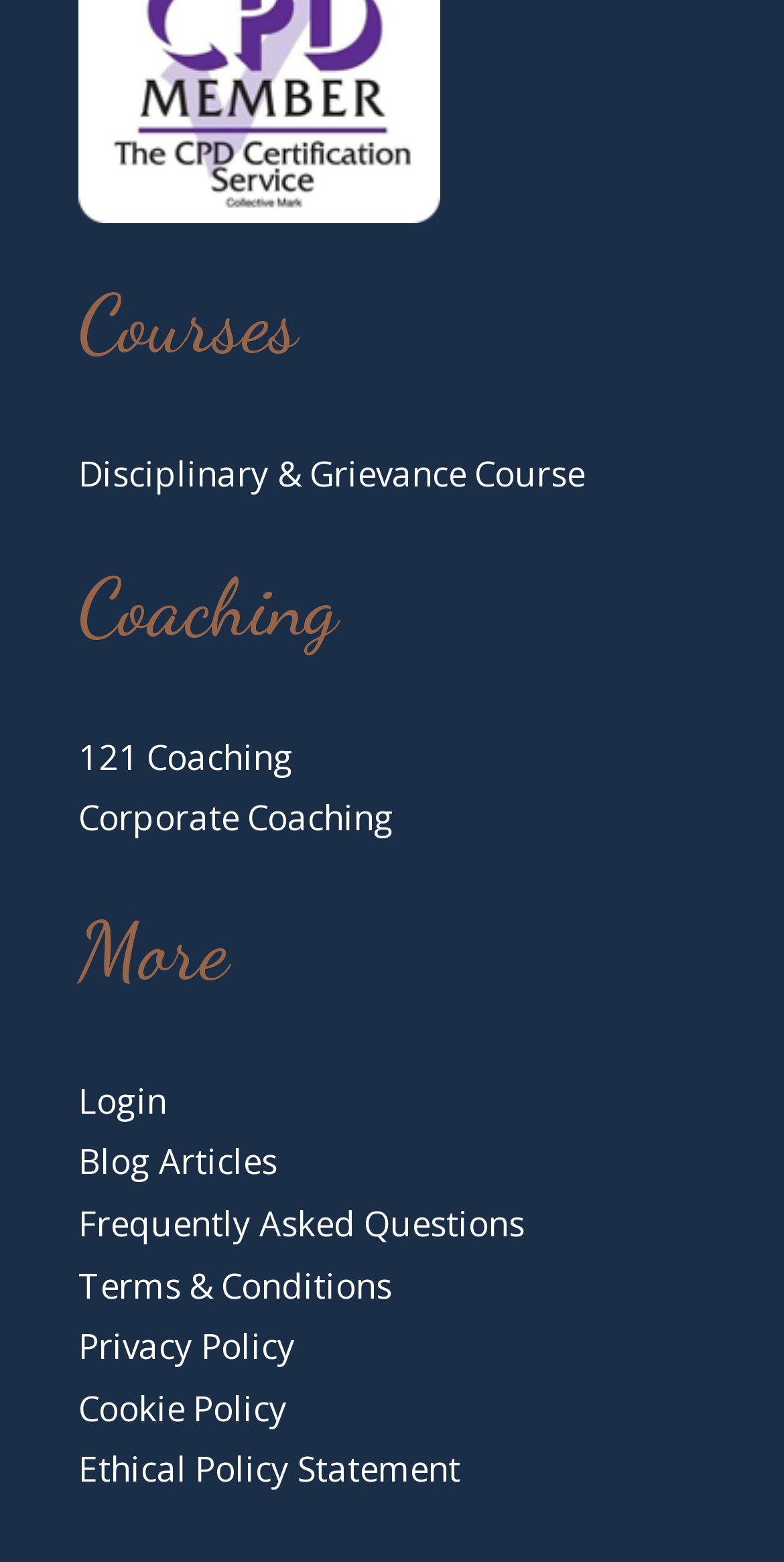Pinpoint the bounding box coordinates for the area that should be clicked to perform the following instruction: "View Disciplinary & Grievance Course".

[0.1, 0.288, 0.746, 0.318]